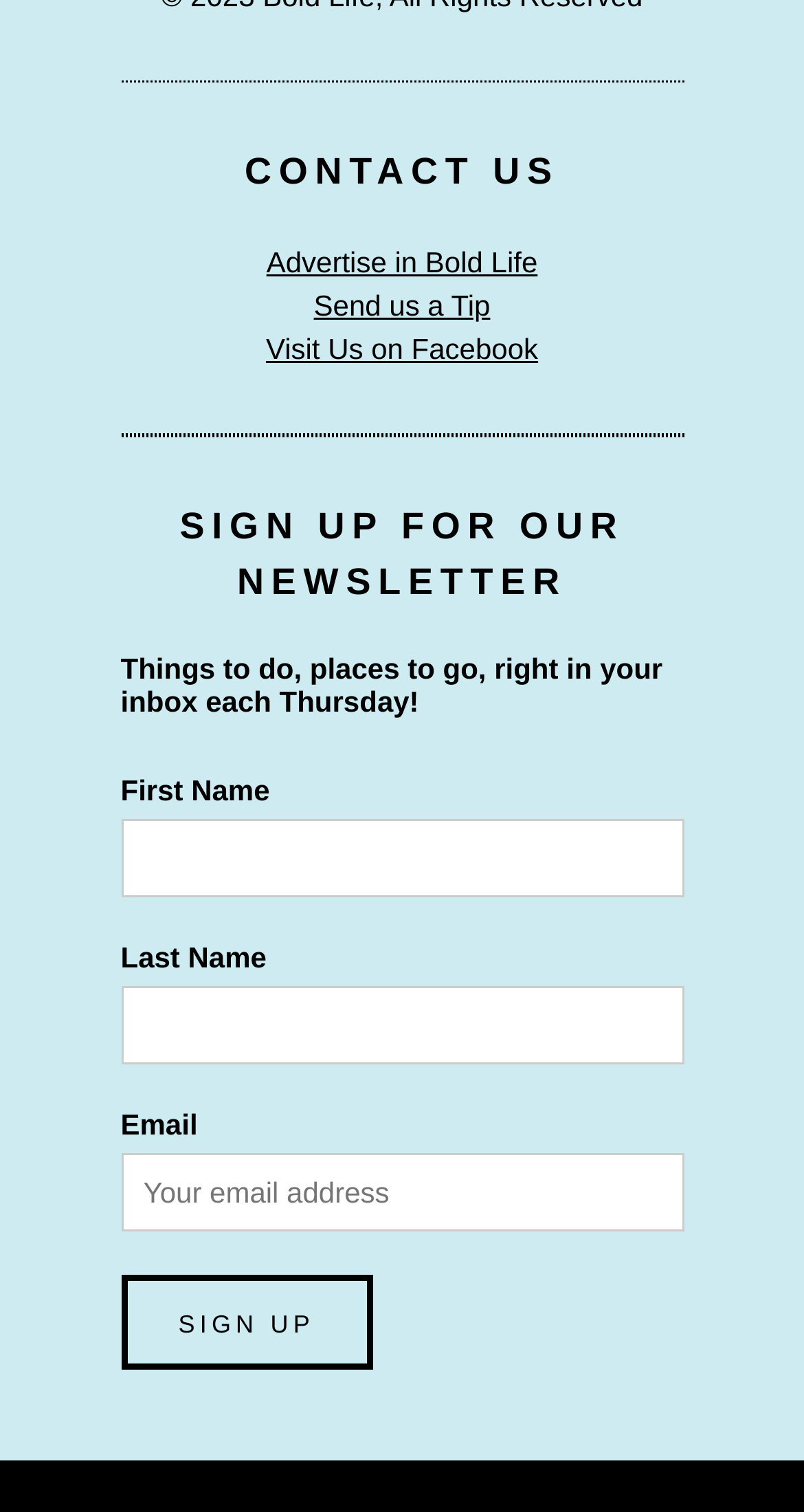Give the bounding box coordinates for the element described by: "value="Sign up"".

[0.15, 0.843, 0.463, 0.905]